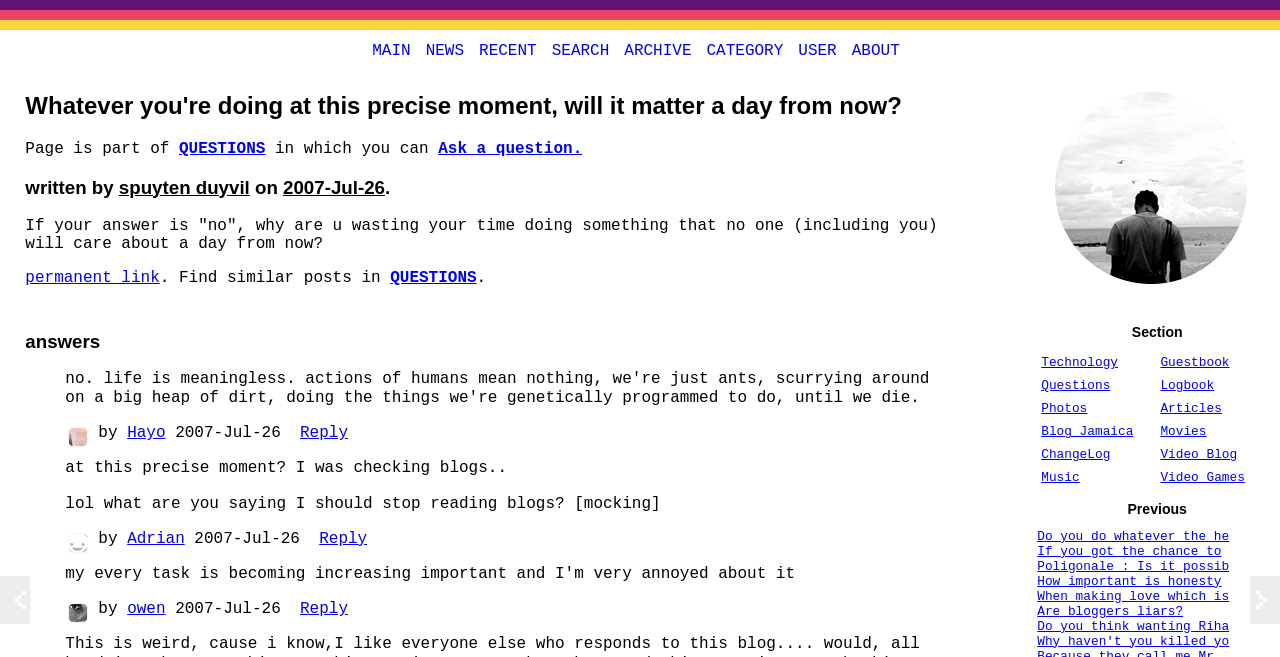Find and specify the bounding box coordinates that correspond to the clickable region for the instruction: "Go to the 'QUESTIONS' section".

[0.548, 0.056, 0.616, 0.099]